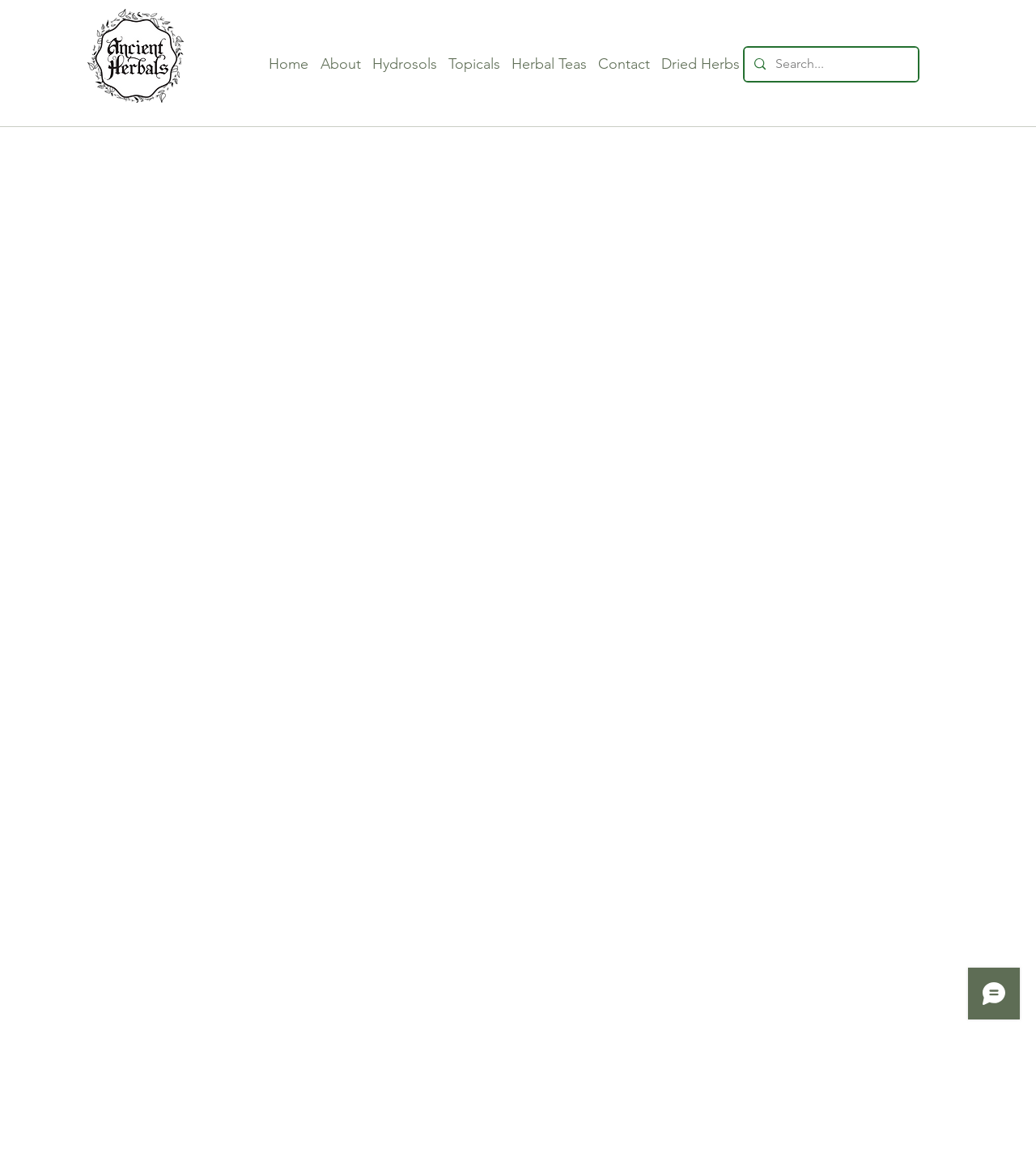Detail the webpage's structure and highlights in your description.

The webpage is about Ancient Herbals, specifically showcasing Calendula flowers. At the top right corner, there is a "Log In" button accompanied by a small image. On the top left, the Ancient Herbals logo is displayed. Below the logo, there is a search bar with a magnifying glass icon and a search box where users can type in their queries.

The main navigation menu is located below the search bar, with links to various sections of the website, including Home, About, Hydrosols, Topicals, Herbal Teas, Contact, and Dried Herbs. These links are arranged horizontally, taking up a significant portion of the top section of the page.

On the right side of the navigation menu, there is an iframe displaying Fera Reviews. At the bottom right corner of the page, there is another iframe for Wix Chat.

The main content of the page is not explicitly described in the accessibility tree, but based on the meta description, it likely features beautifully vibrant and carefully dried calendula flower blossoms, which can be used in teas, DIY infused oils, salves, lotions, and tinctures.